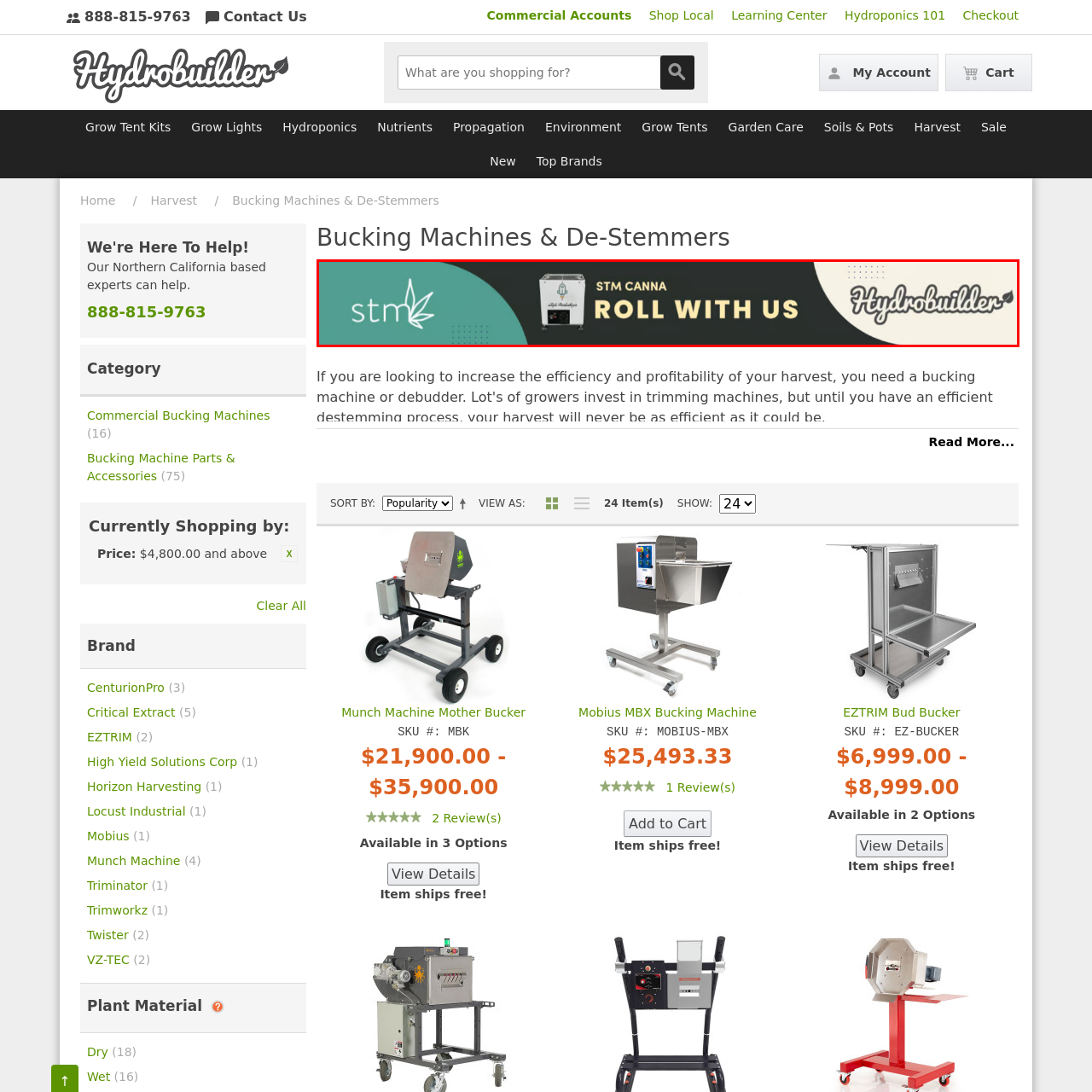Provide a thorough caption for the image that is surrounded by the red boundary.

The image features a promotional banner for STM Canna, showcasing their slogan "ROLL WITH US" alongside a stylistic representation of a canna accessory. The background is a slick blend of dark greens and neutrals, accentuating the modern design of the STM Canna logo, which incorporates a cannabis leaf. This advertisement highlights STM Canna's affiliation with HydroBuilder, emphasizing their collaborative nature in providing innovative solutions for cannabis processing. The visual elements are designed to attract attention while conveying a message of partnership and progress in the hydroponics and cannabis industries.